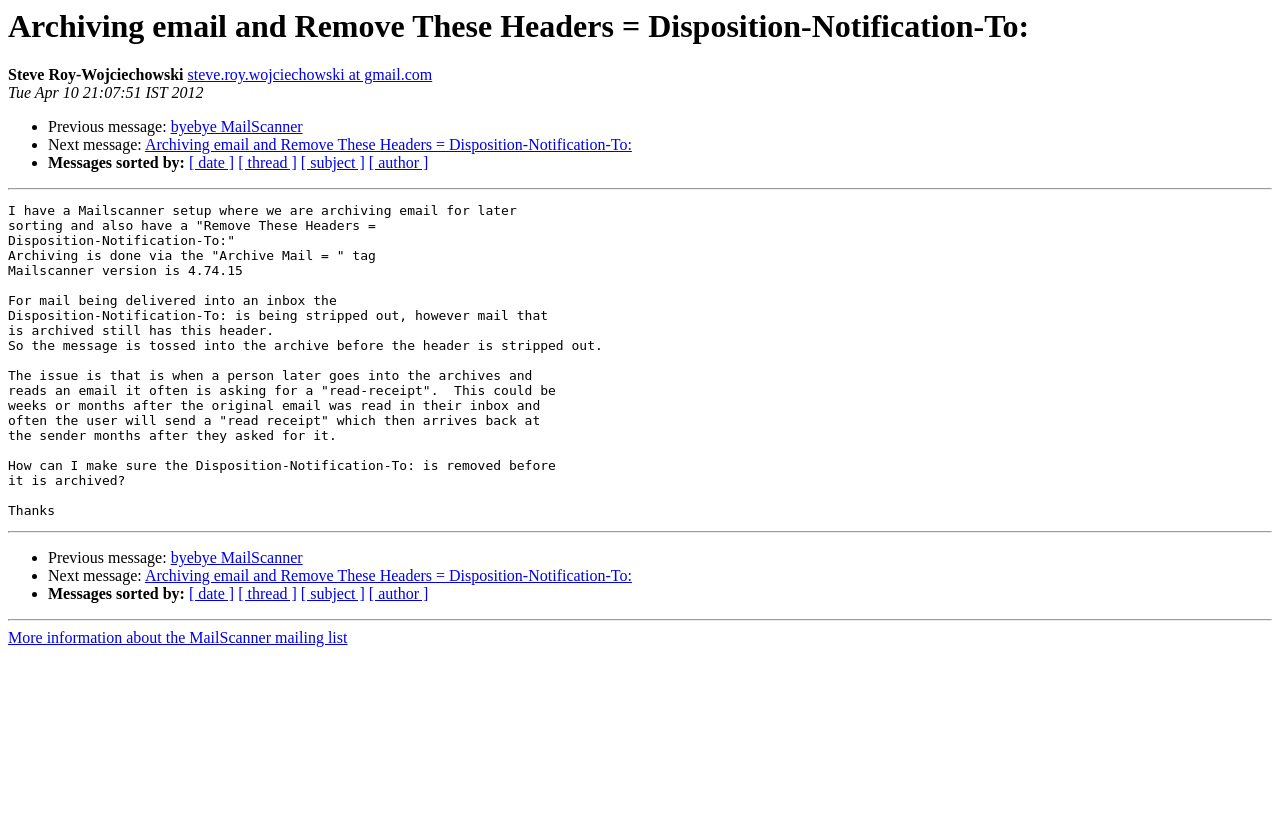Please identify the bounding box coordinates of the region to click in order to complete the given instruction: "View previous message". The coordinates should be four float numbers between 0 and 1, i.e., [left, top, right, bottom].

[0.038, 0.657, 0.133, 0.678]